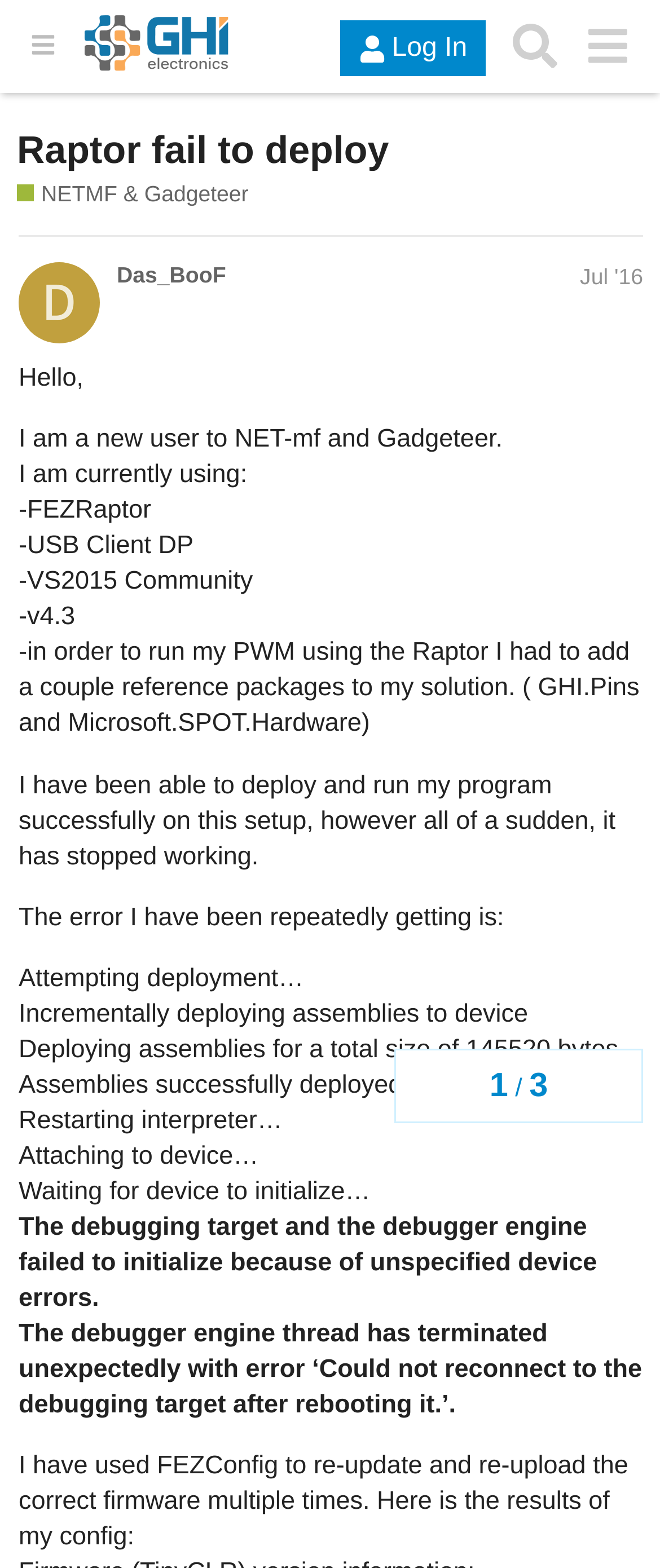How many replies are there in the topic?
Answer briefly with a single word or phrase based on the image.

1